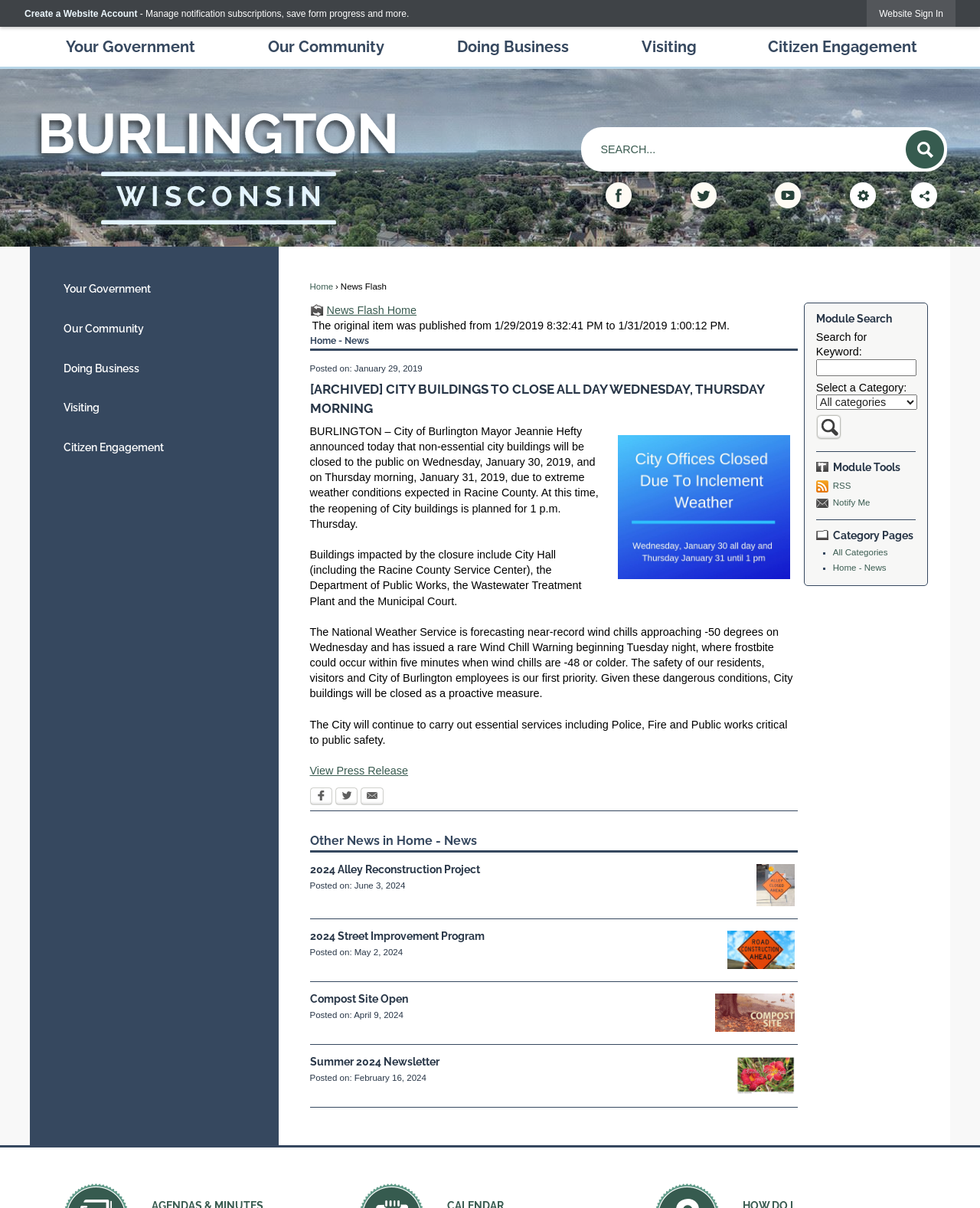Pinpoint the bounding box coordinates of the clickable area needed to execute the instruction: "Search". The coordinates should be specified as four float numbers between 0 and 1, i.e., [left, top, right, bottom].

[0.924, 0.108, 0.963, 0.139]